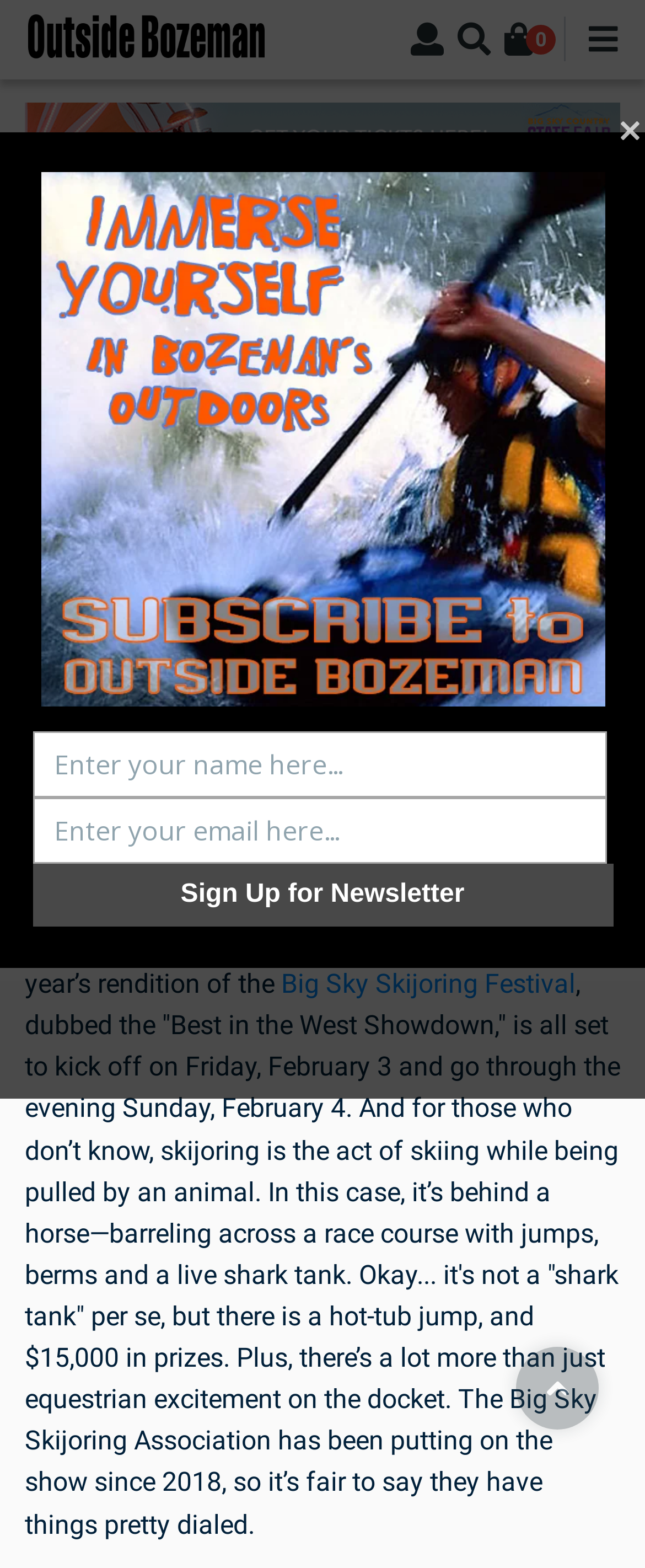Find the UI element described as: "Home" and predict its bounding box coordinates. Ensure the coordinates are four float numbers between 0 and 1, [left, top, right, bottom].

[0.085, 0.158, 0.18, 0.175]